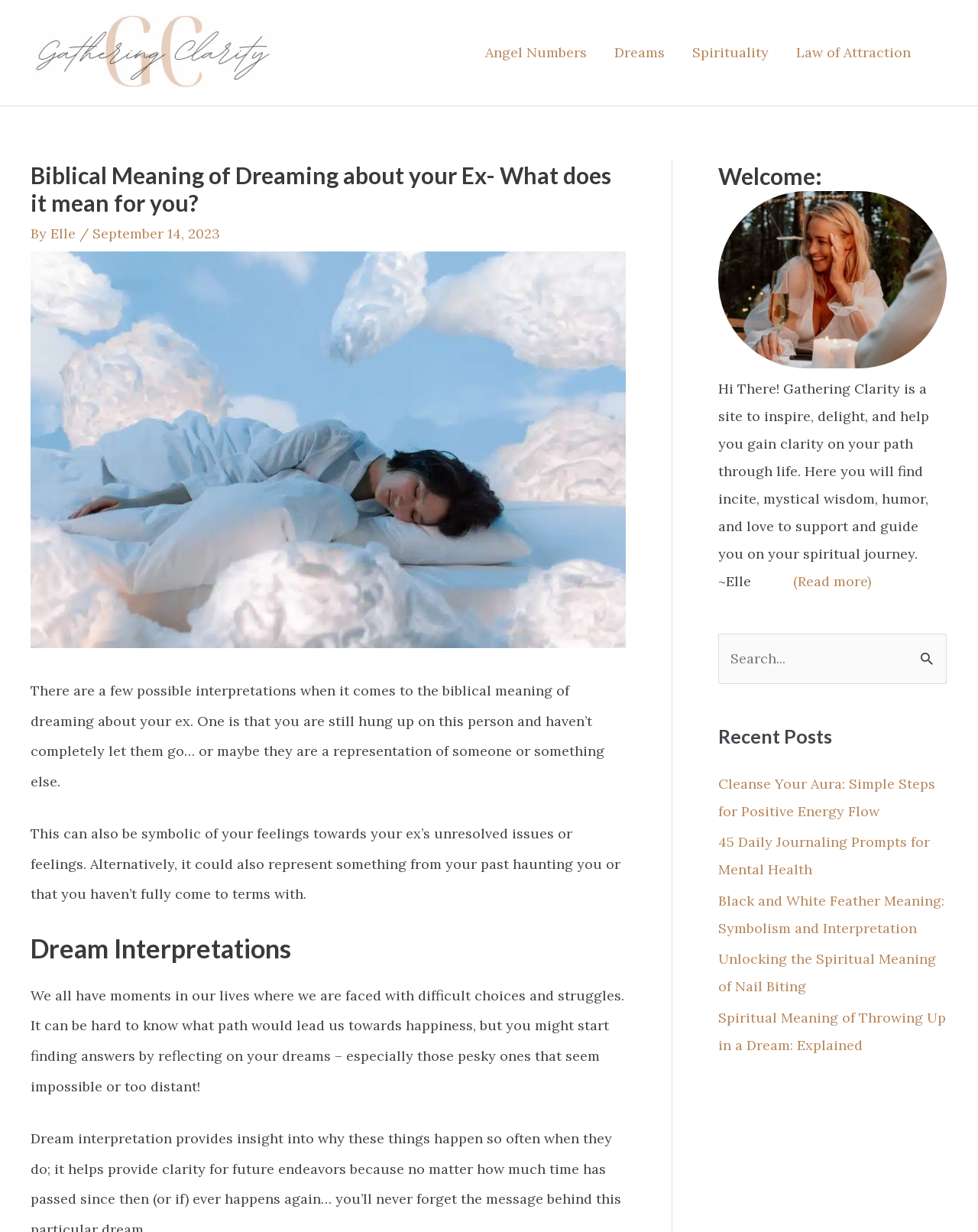How many recent posts are listed?
Look at the image and answer the question using a single word or phrase.

5